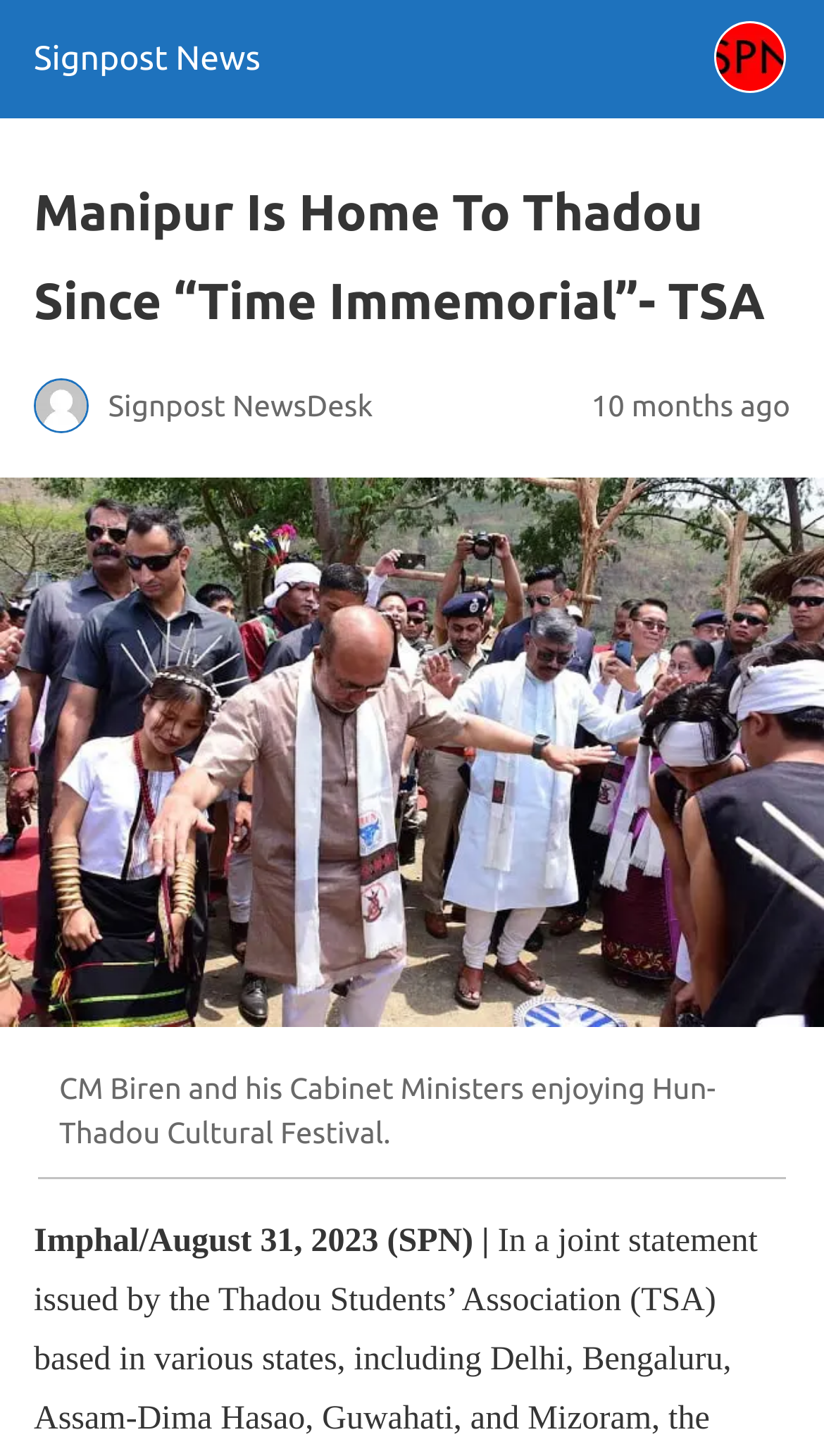Can you extract the headline from the webpage for me?

Manipur Is Home To Thadou Since “Time Immemorial”- TSA